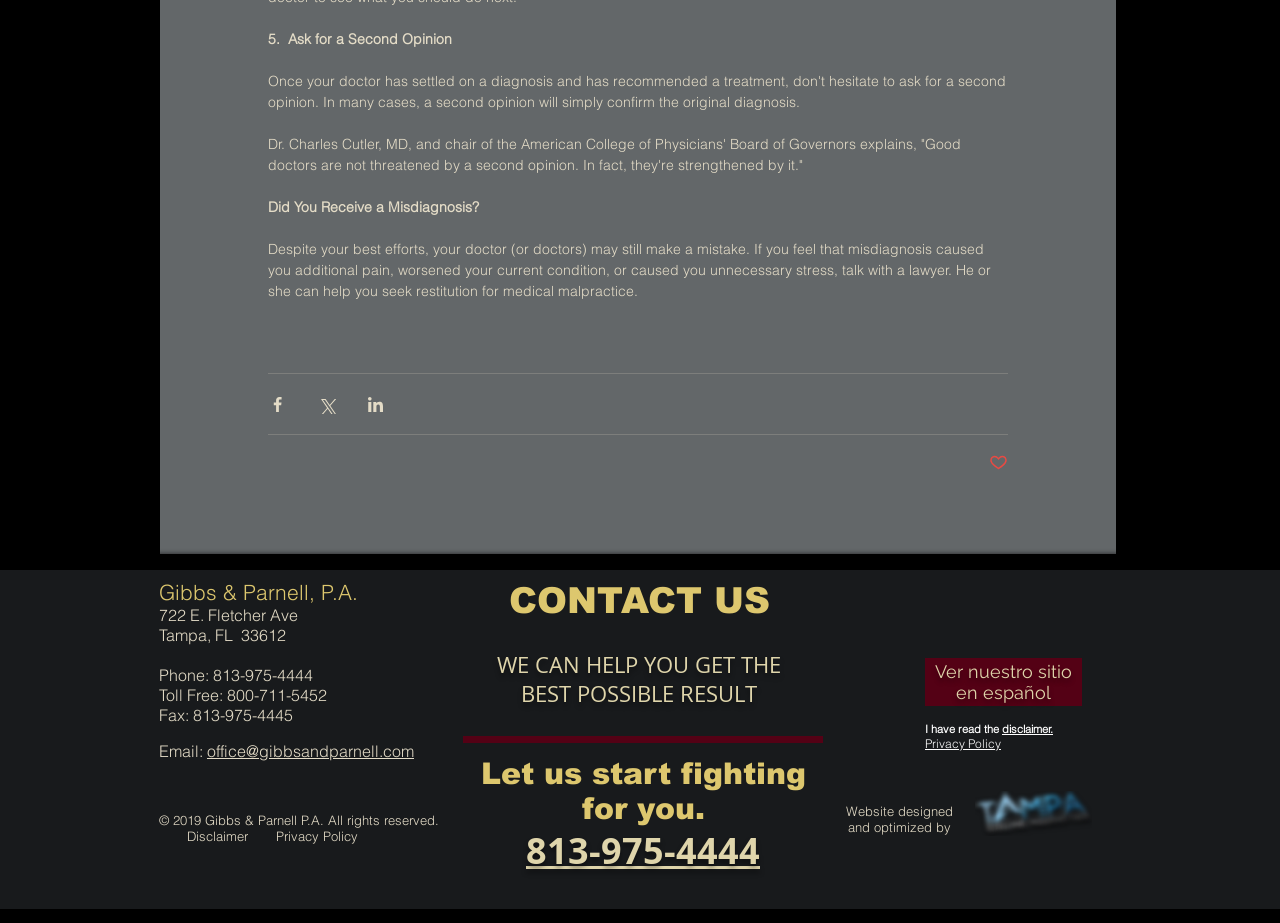What is the phone number of the law firm?
Relying on the image, give a concise answer in one word or a brief phrase.

813-975-4444